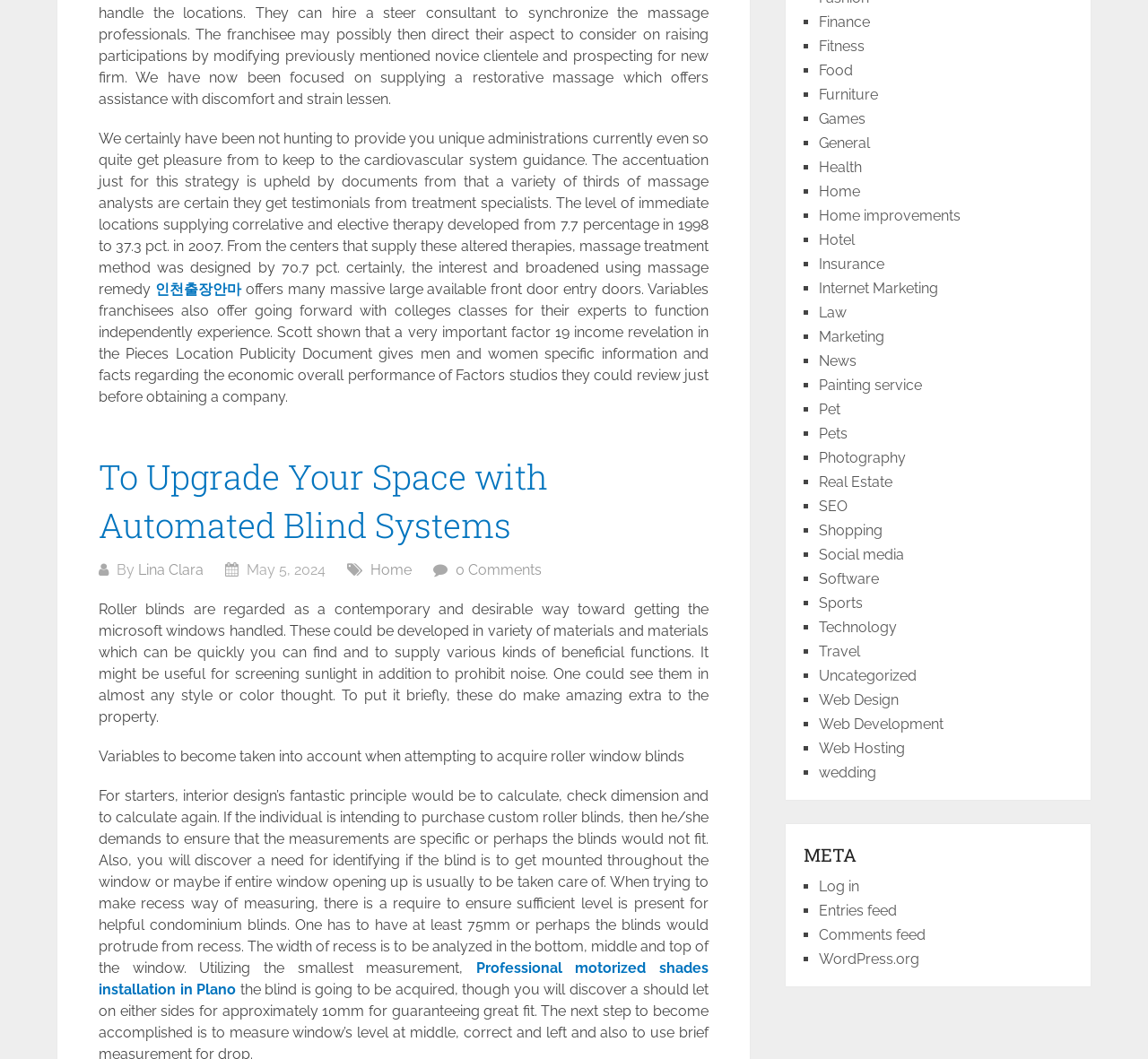Provide a brief response to the question below using one word or phrase:
What is the category of the link 'Professional motorized shades installation in Plano'?

Home improvements